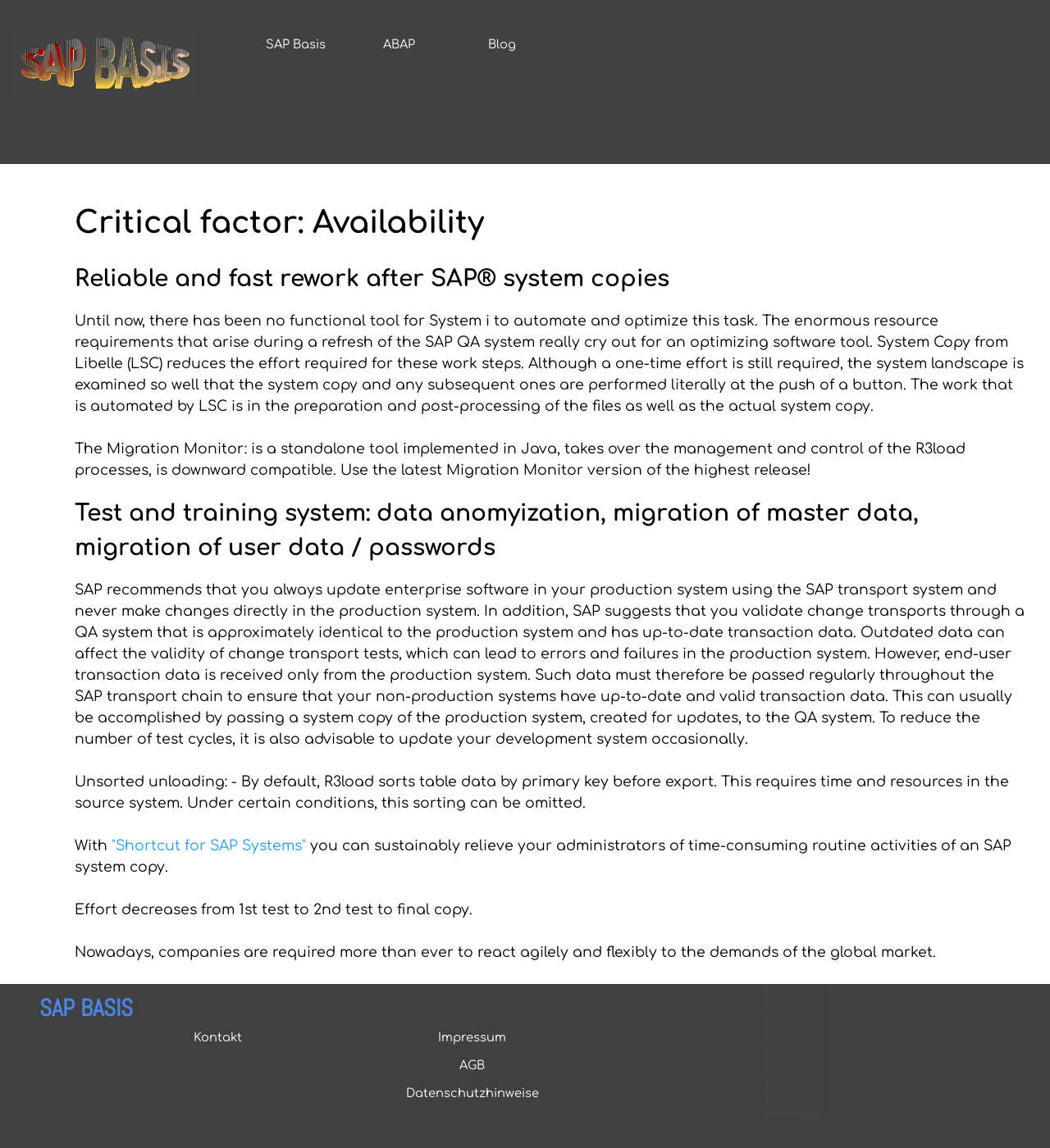Provide a one-word or brief phrase answer to the question:
What is the main topic of this webpage?

SAP system copy